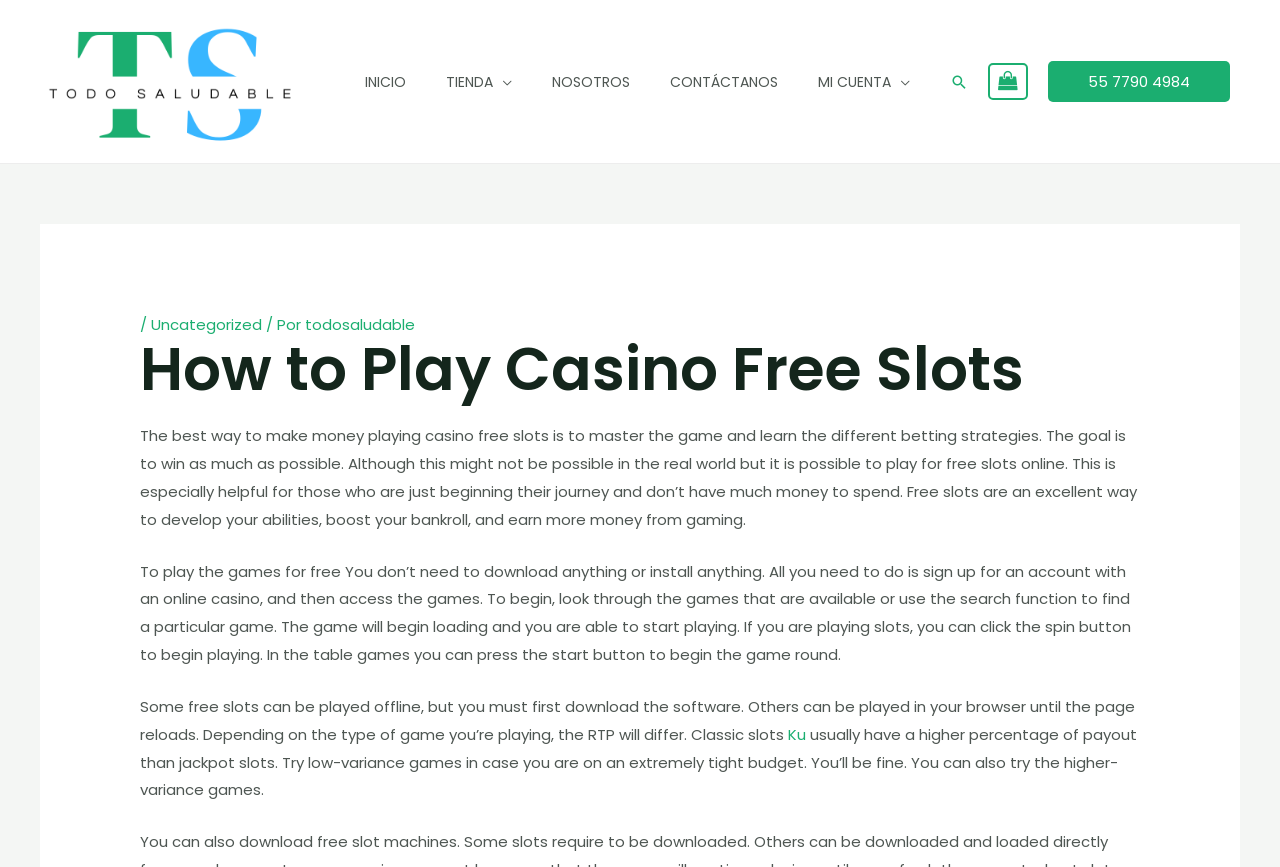Kindly respond to the following question with a single word or a brief phrase: 
What is the phone number displayed on the webpage?

55 7790 4984